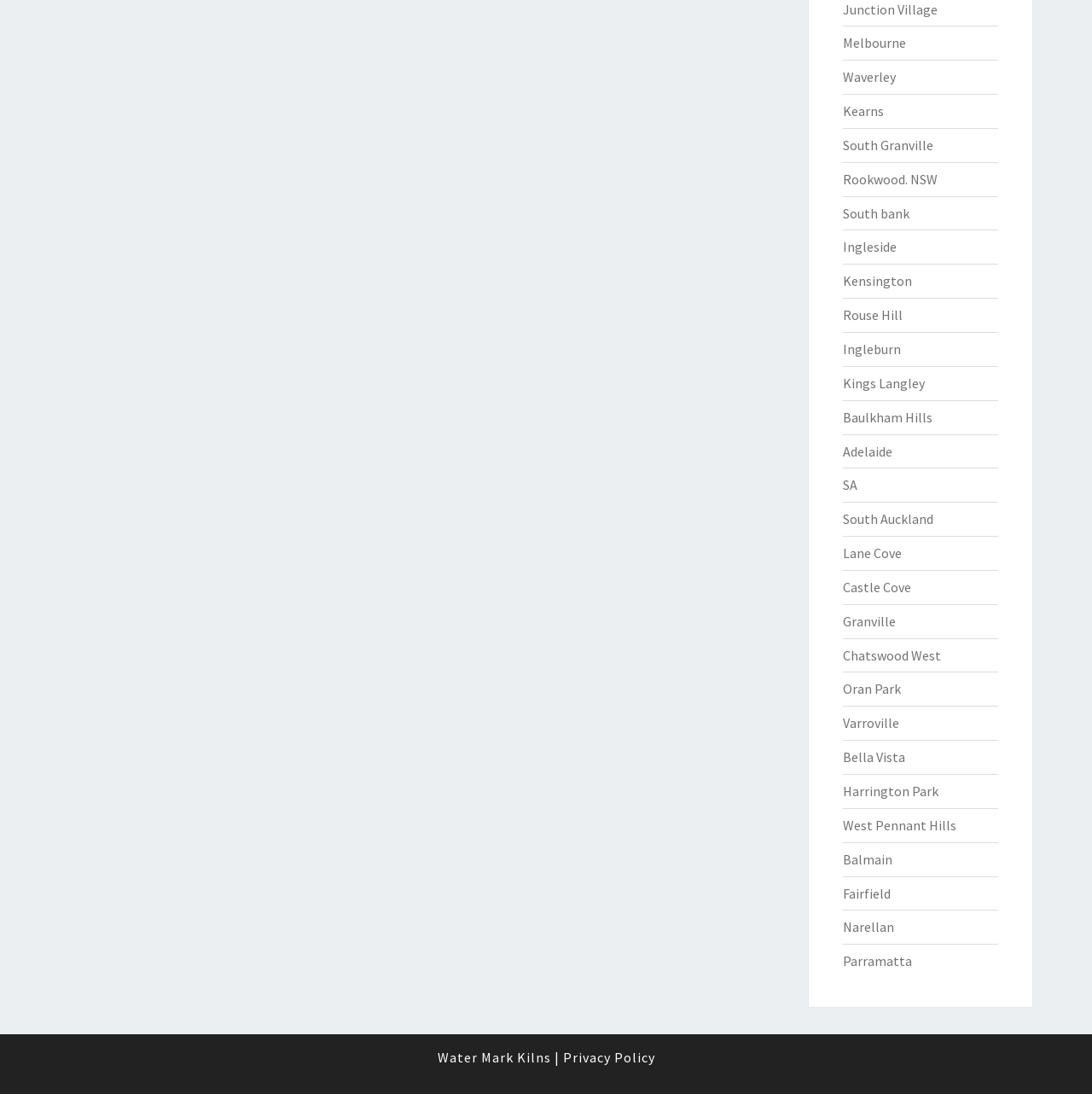Provide a single word or phrase answer to the question: 
Is there a link to a privacy policy on the webpage?

Yes